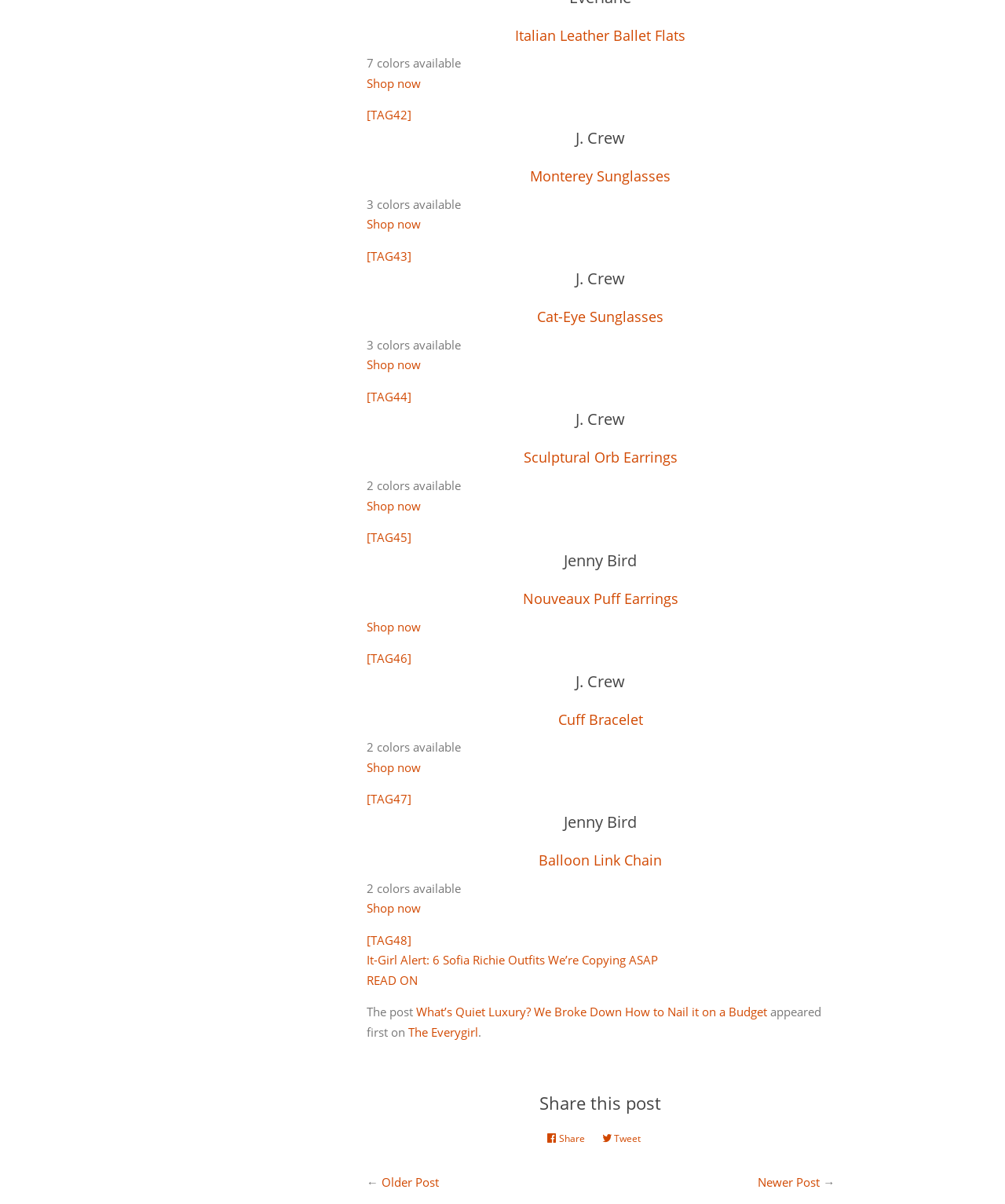Please identify the bounding box coordinates of the element's region that needs to be clicked to fulfill the following instruction: "Shop Italian Leather Ballet Flats". The bounding box coordinates should consist of four float numbers between 0 and 1, i.e., [left, top, right, bottom].

[0.513, 0.021, 0.682, 0.037]